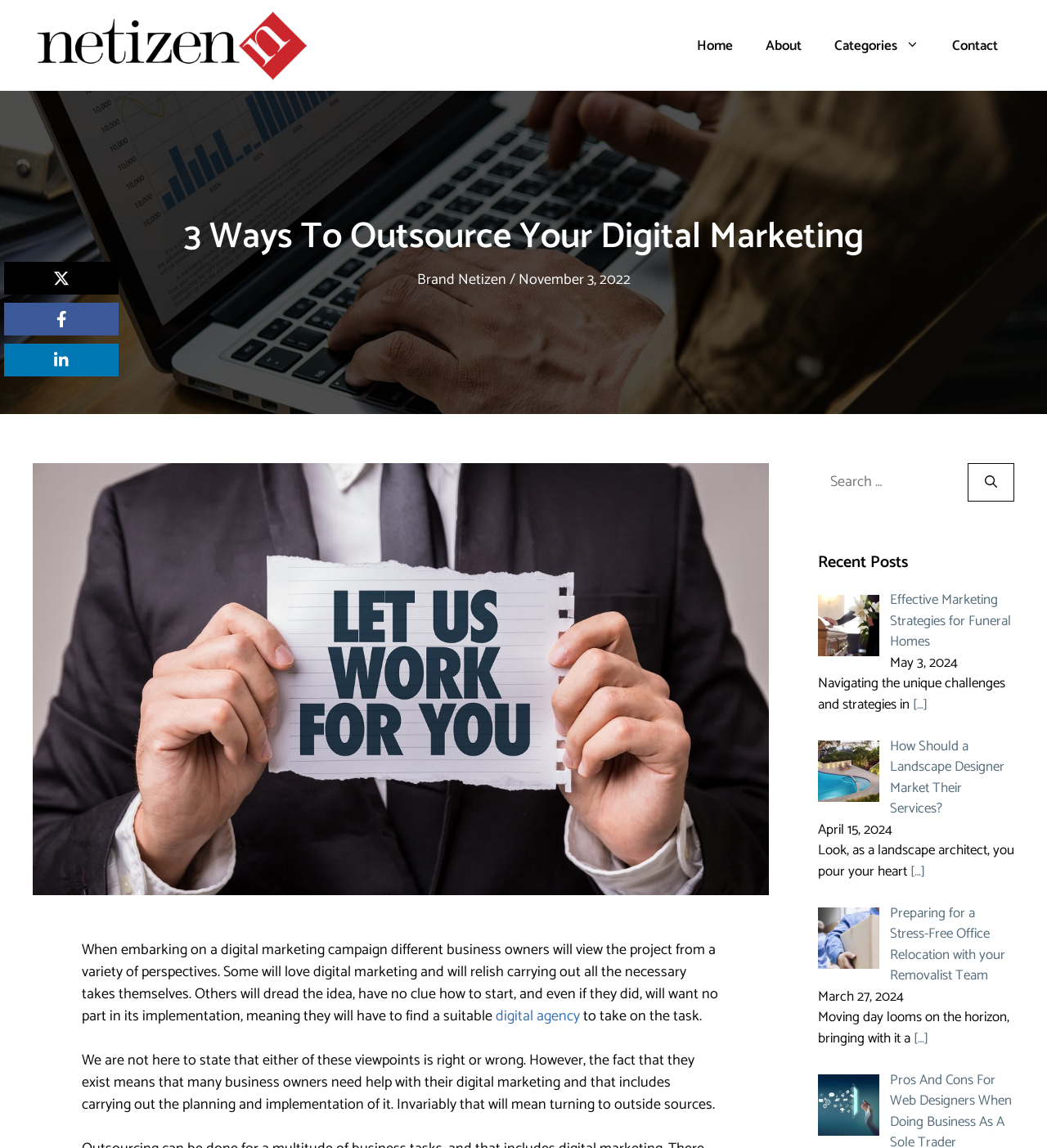Locate the bounding box coordinates of the clickable area needed to fulfill the instruction: "Click on the 'Home' link".

[0.65, 0.022, 0.716, 0.058]